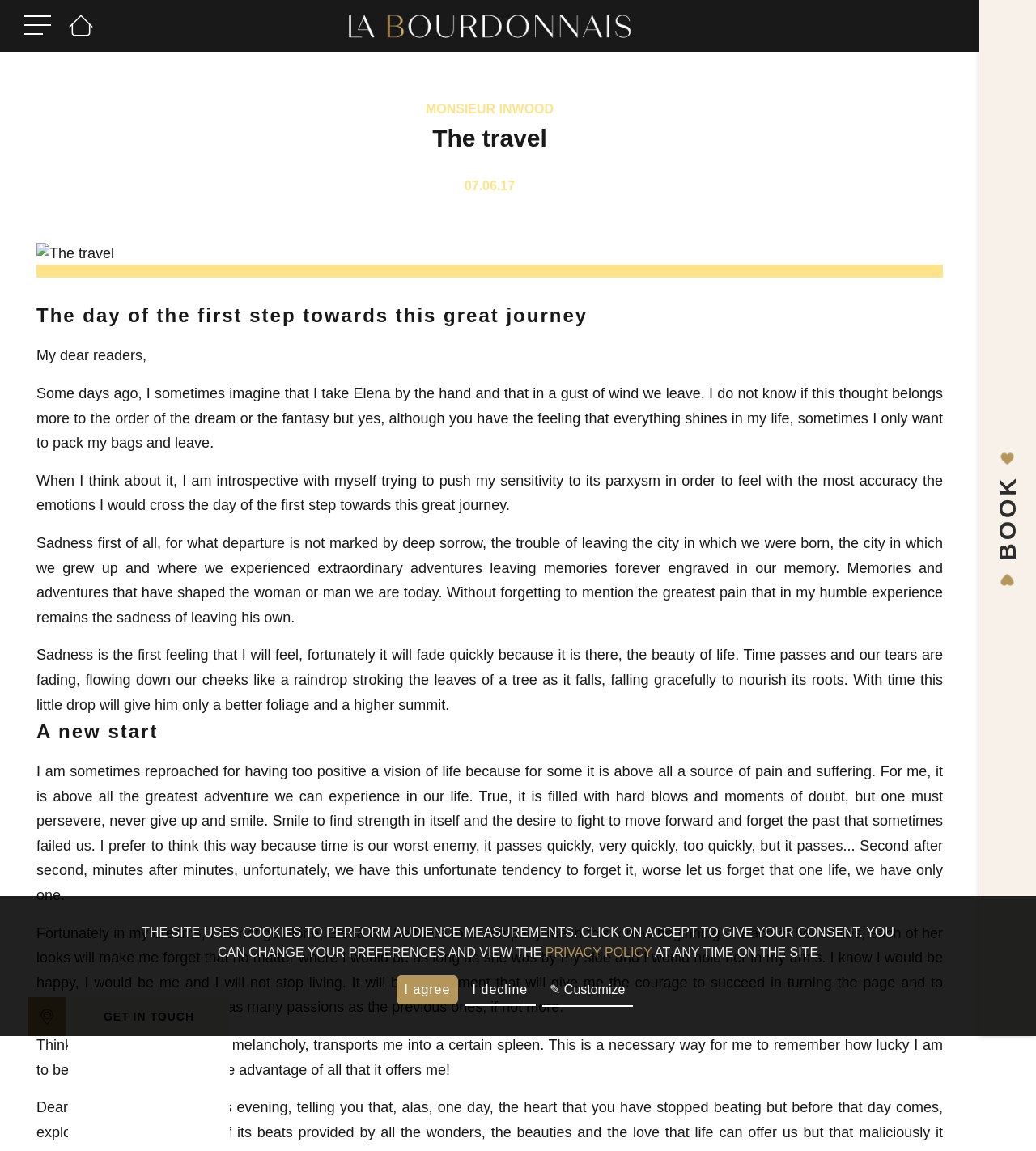Please mark the clickable region by giving the bounding box coordinates needed to complete this instruction: "Read about the hotel".

[0.394, 0.006, 0.552, 0.04]